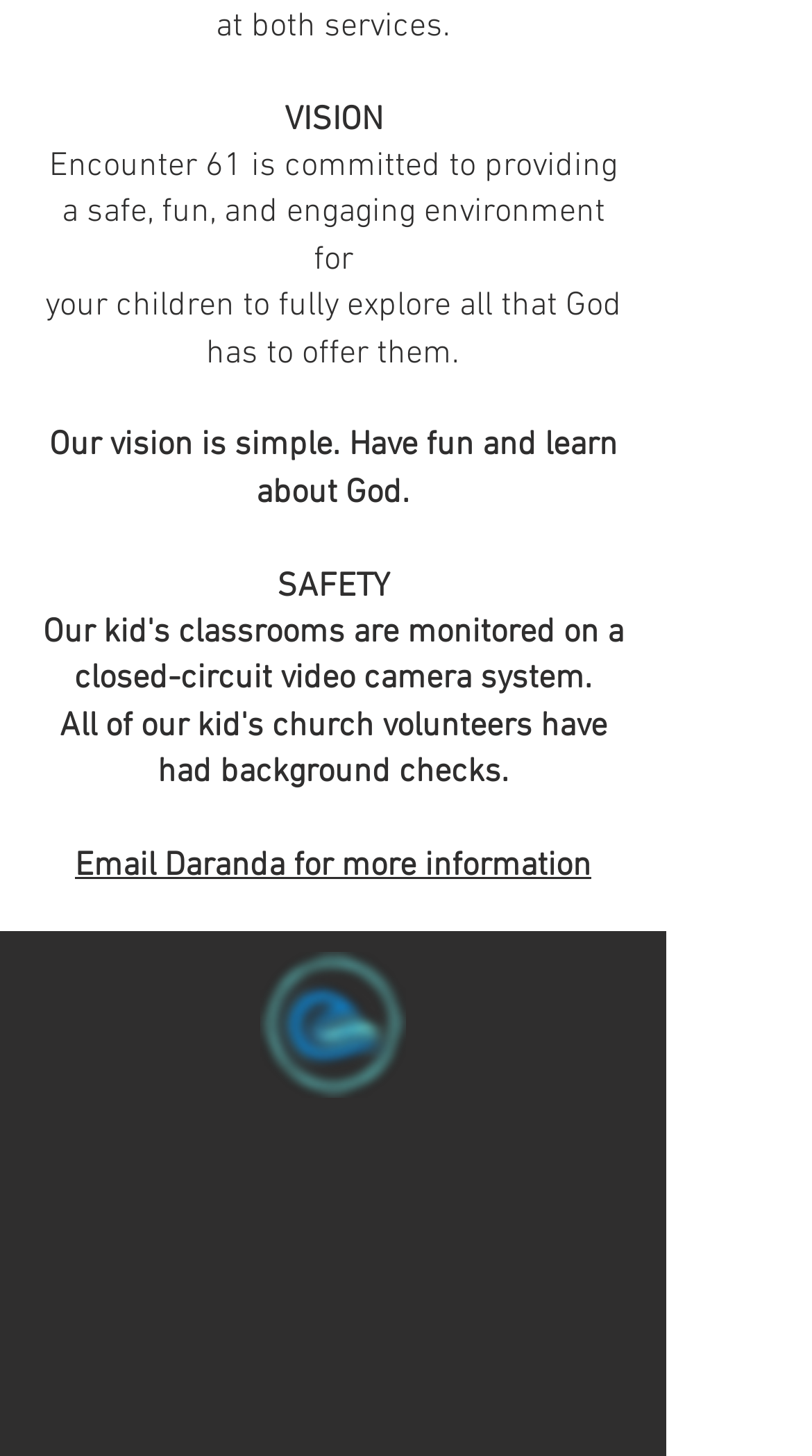What is the logo of the church?
Using the picture, provide a one-word or short phrase answer.

e61 logo